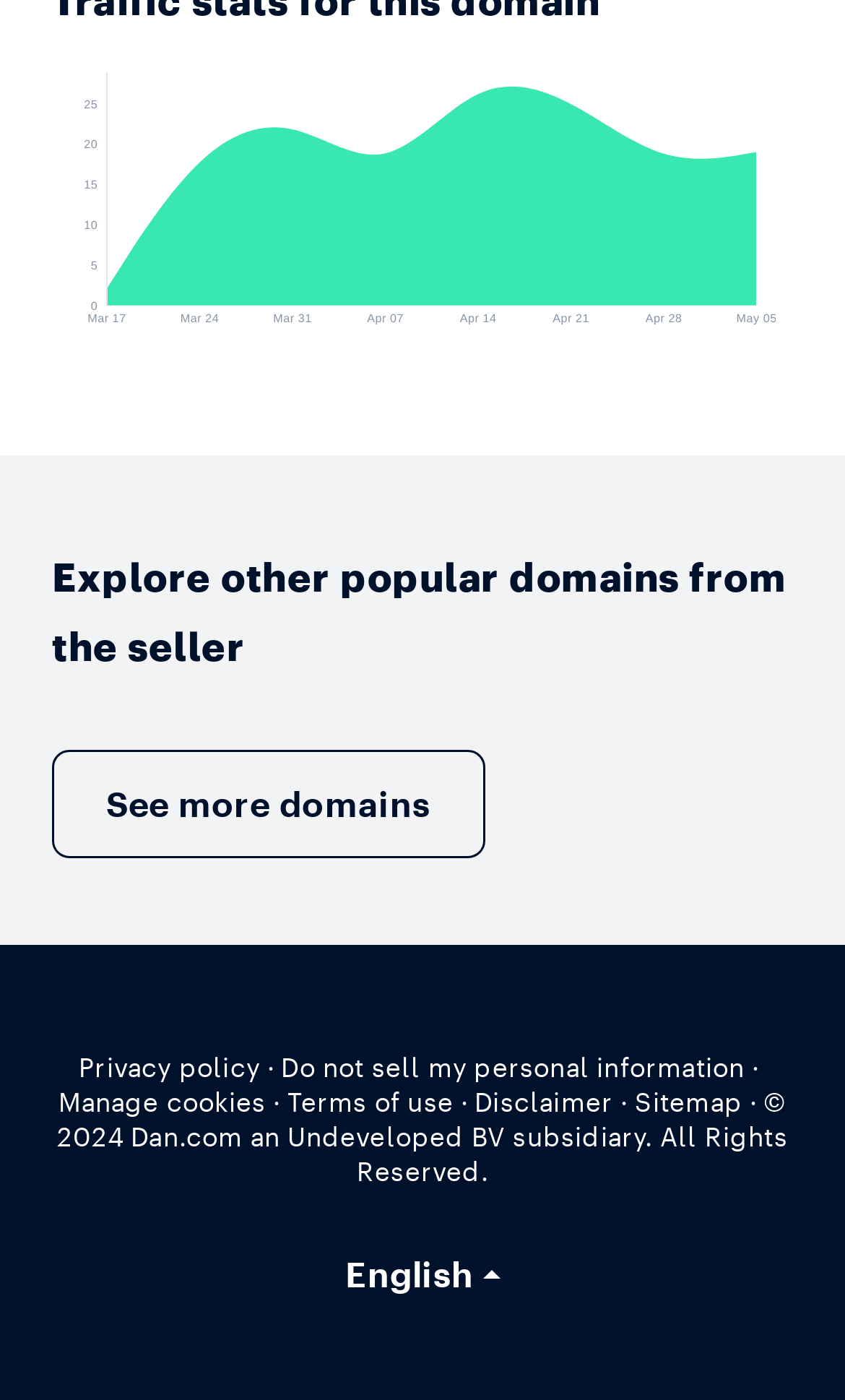Identify and provide the bounding box coordinates of the UI element described: "Manage cookies". The coordinates should be formatted as [left, top, right, bottom], with each number being a float between 0 and 1.

[0.07, 0.775, 0.315, 0.799]